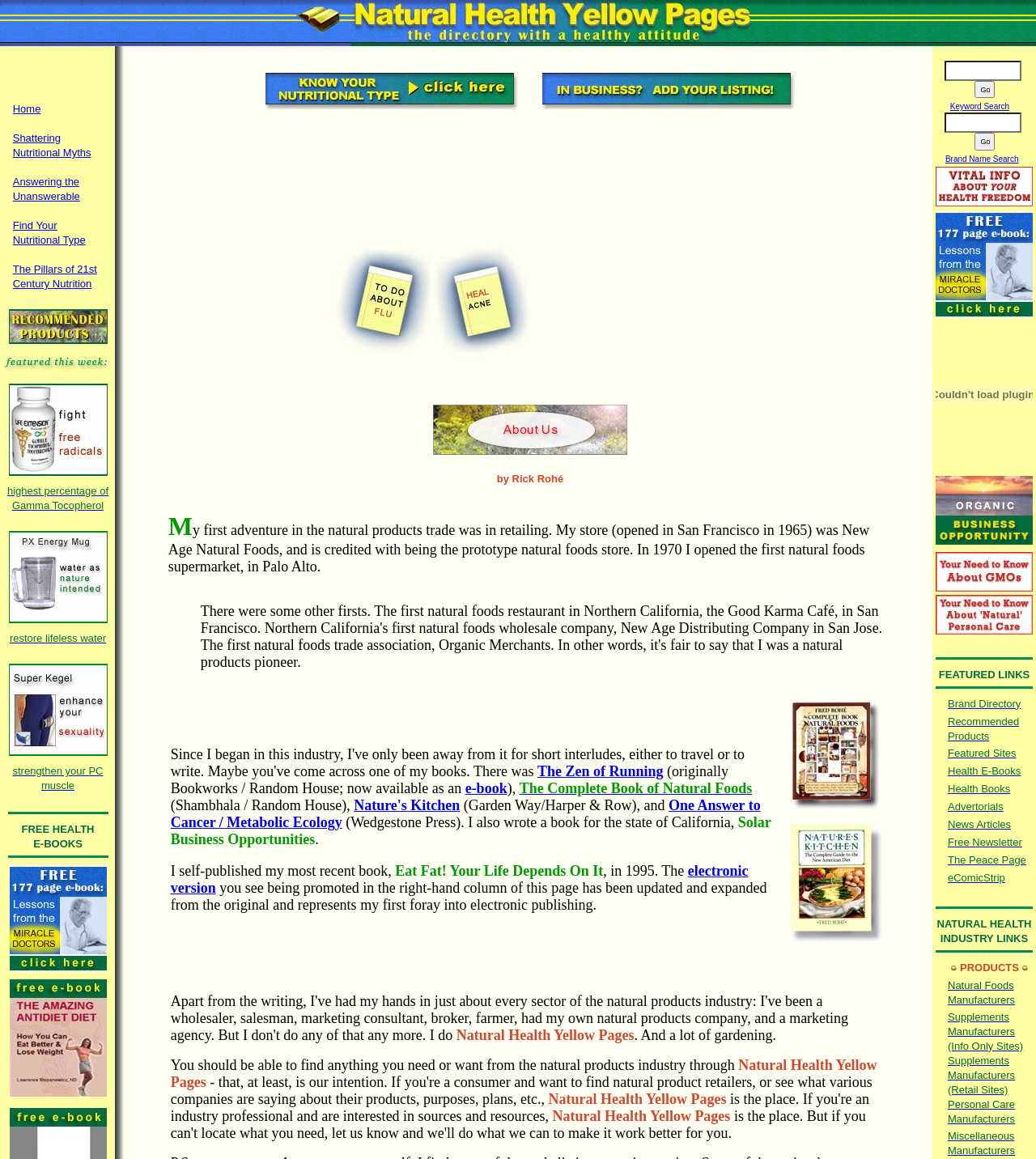How many columns are in the top table?
Look at the image and answer the question with a single word or phrase.

4